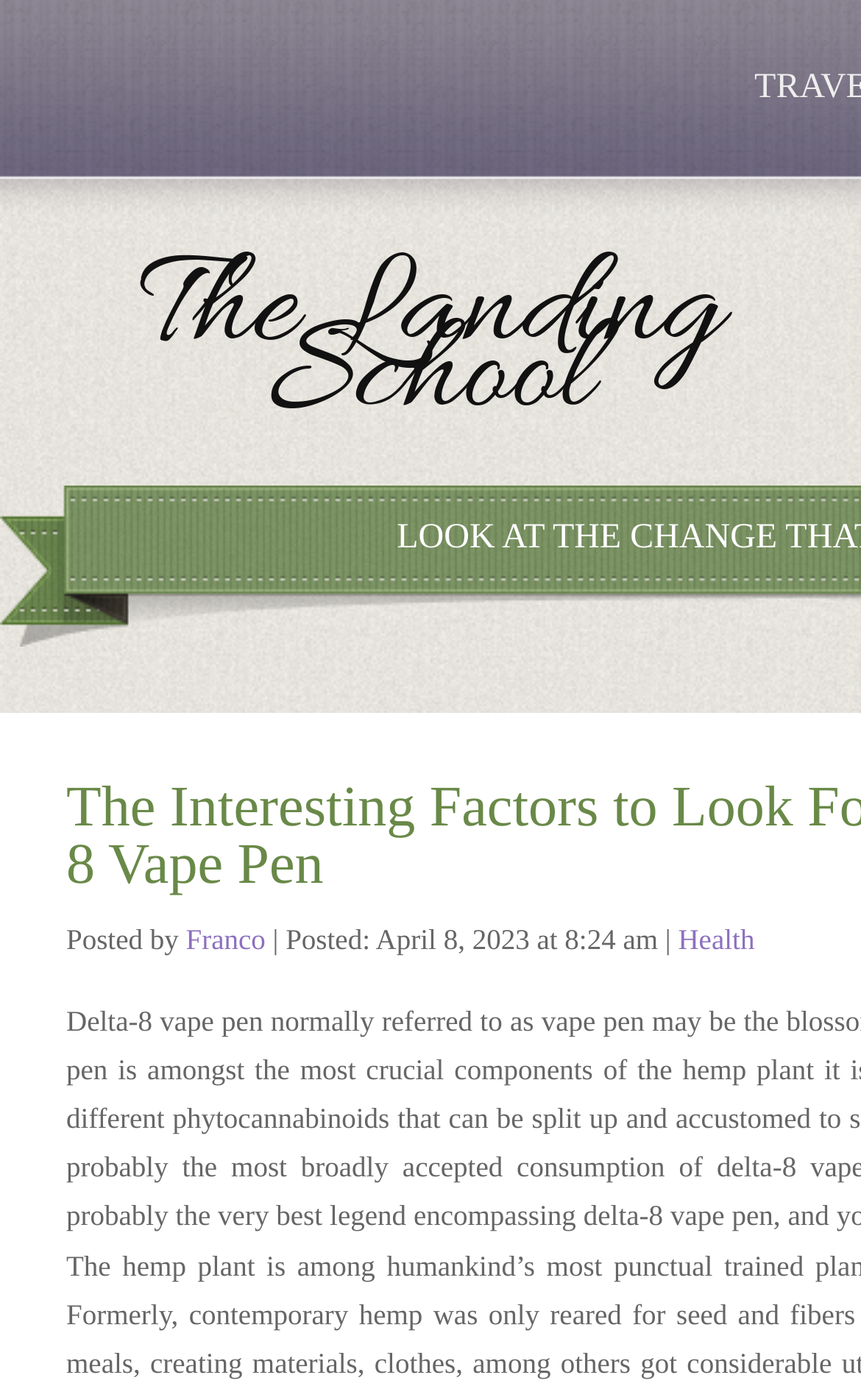What is the name of the school mentioned in the webpage?
Provide an in-depth answer to the question, covering all aspects.

The name of the school mentioned in the webpage is The Landing School, which is indicated by the heading 'The Landing School' and the link 'The Landing School'.